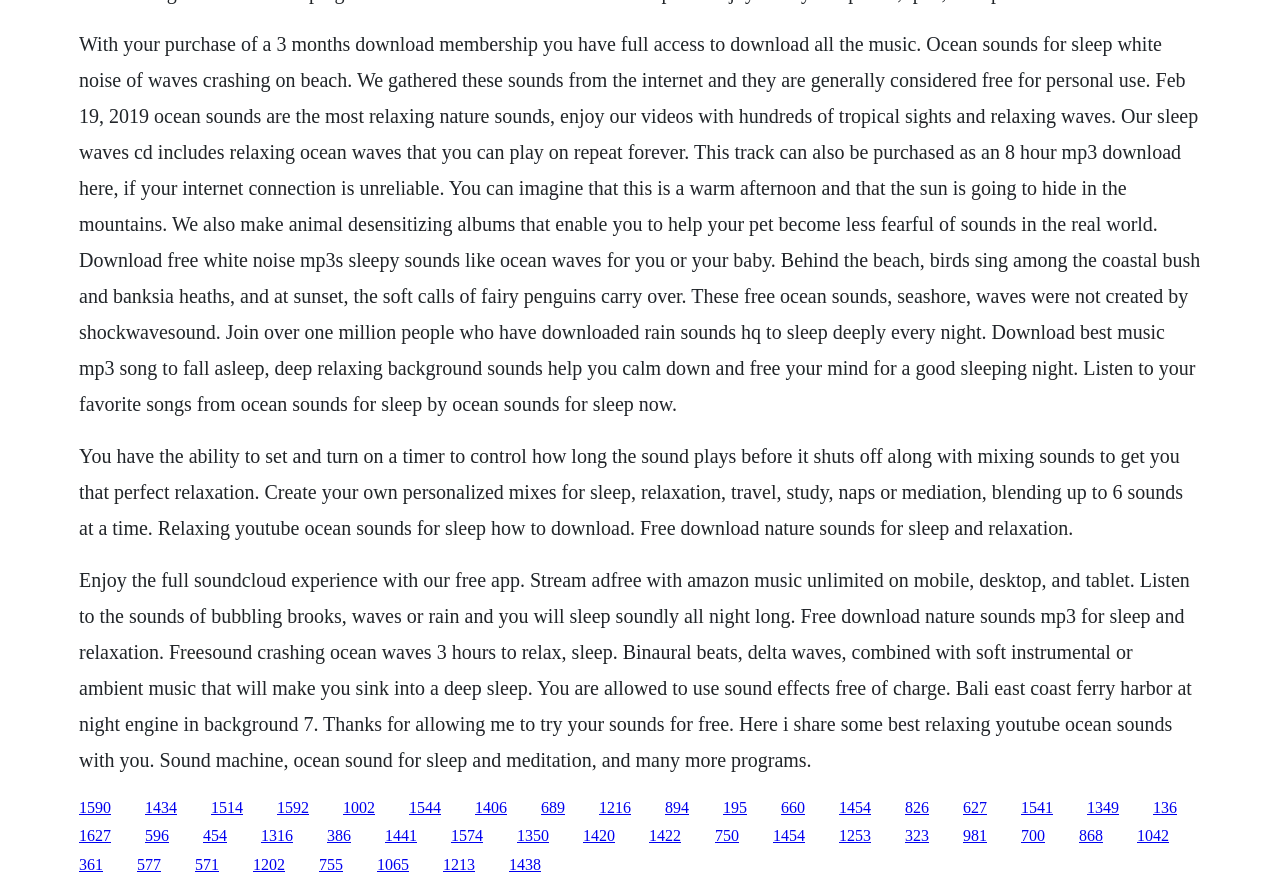Give a succinct answer to this question in a single word or phrase: 
How many links are available on the webpage?

50